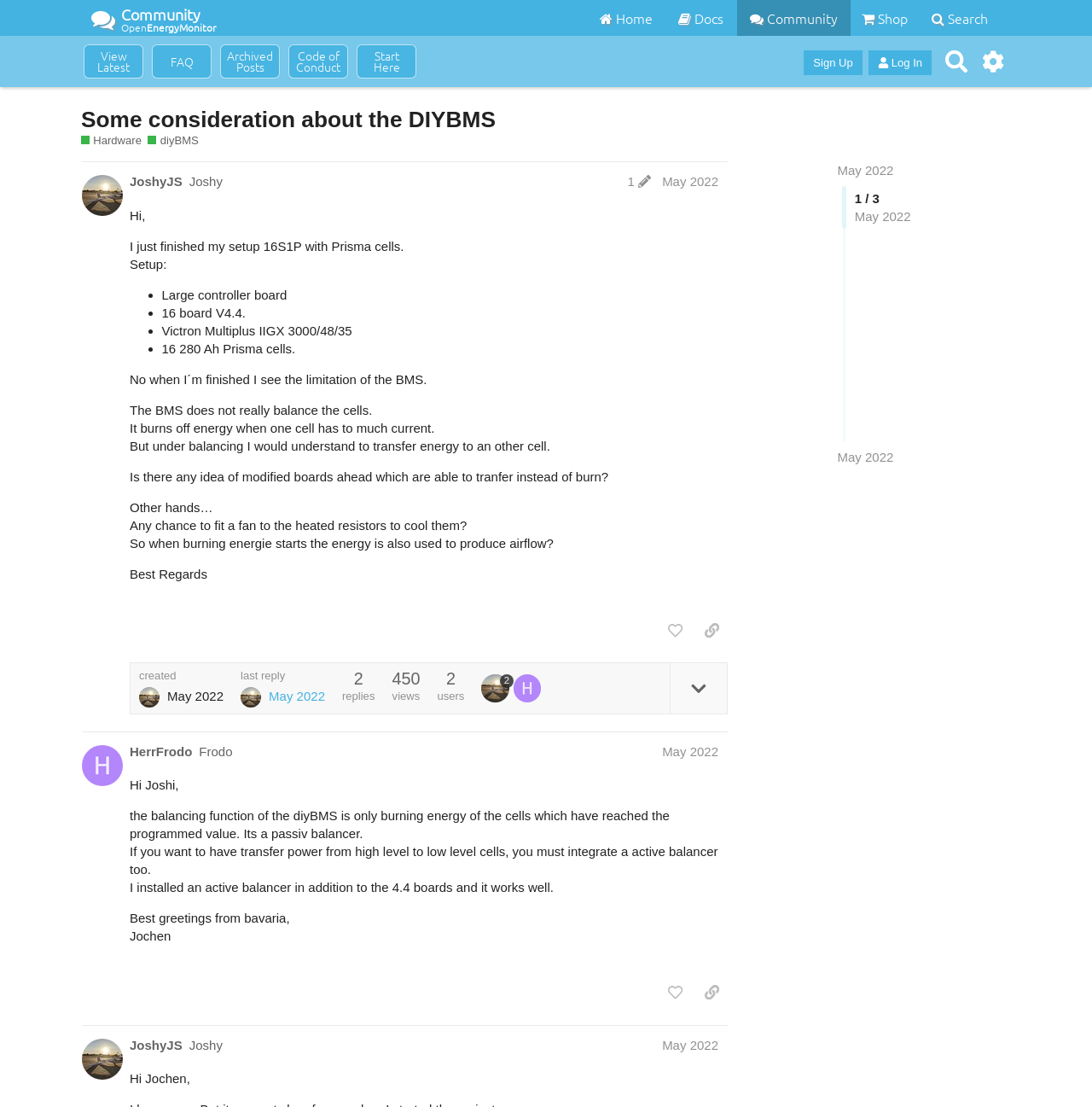Could you identify the text that serves as the heading for this webpage?

Some consideration about the DIYBMS